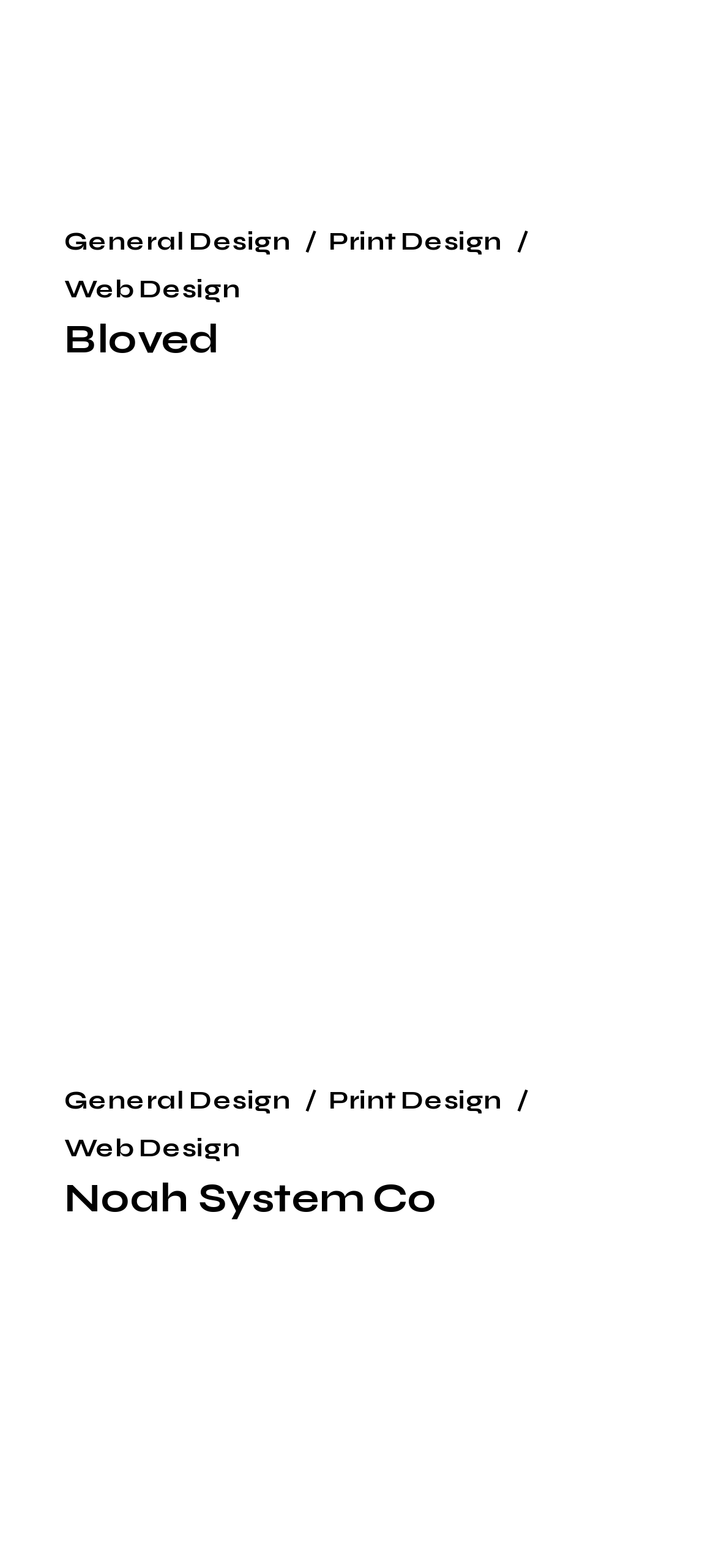What is the purpose of the links on the webpage?
Using the image as a reference, give a one-word or short phrase answer.

To navigate to design categories